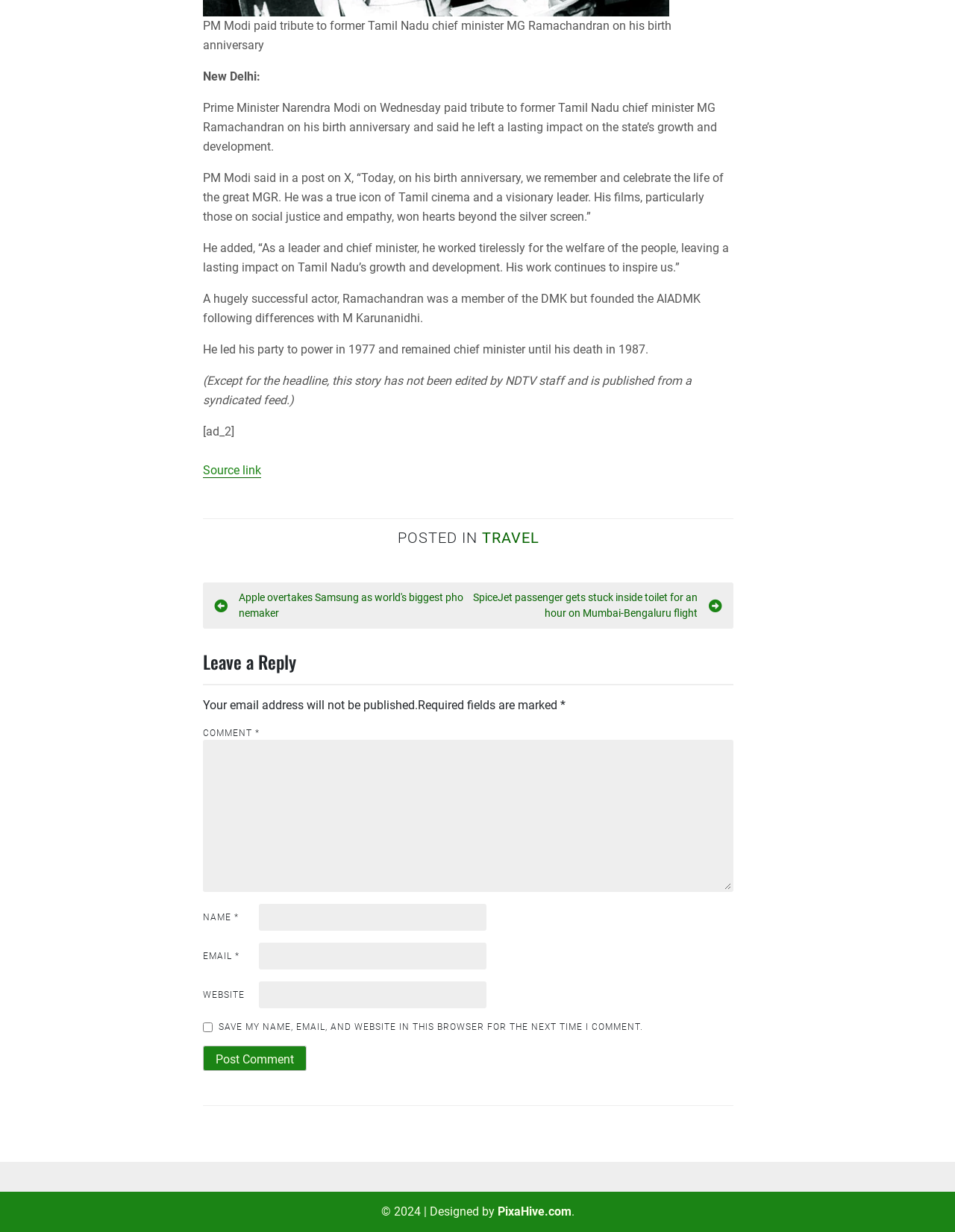Bounding box coordinates must be specified in the format (top-left x, top-left y, bottom-right x, bottom-right y). All values should be floating point numbers between 0 and 1. What are the bounding box coordinates of the UI element described as: PixaHive.com

[0.521, 0.978, 0.598, 0.989]